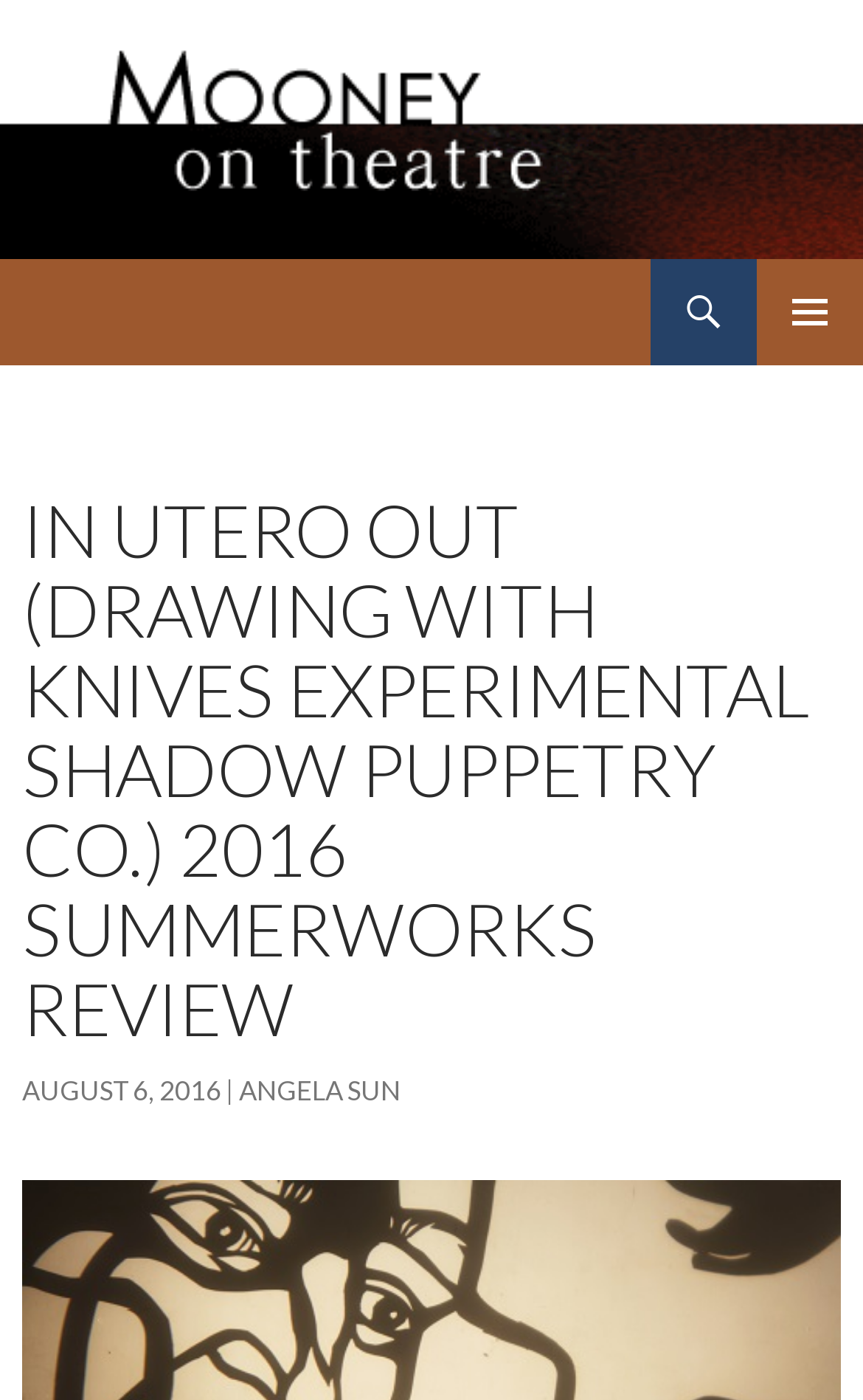Use the details in the image to answer the question thoroughly: 
What is the title of the review?

I found the answer by looking at the main content area of the webpage, where the title of the review is displayed in a heading element. The title is written in all capital letters, which suggests that it is the main title of the review.